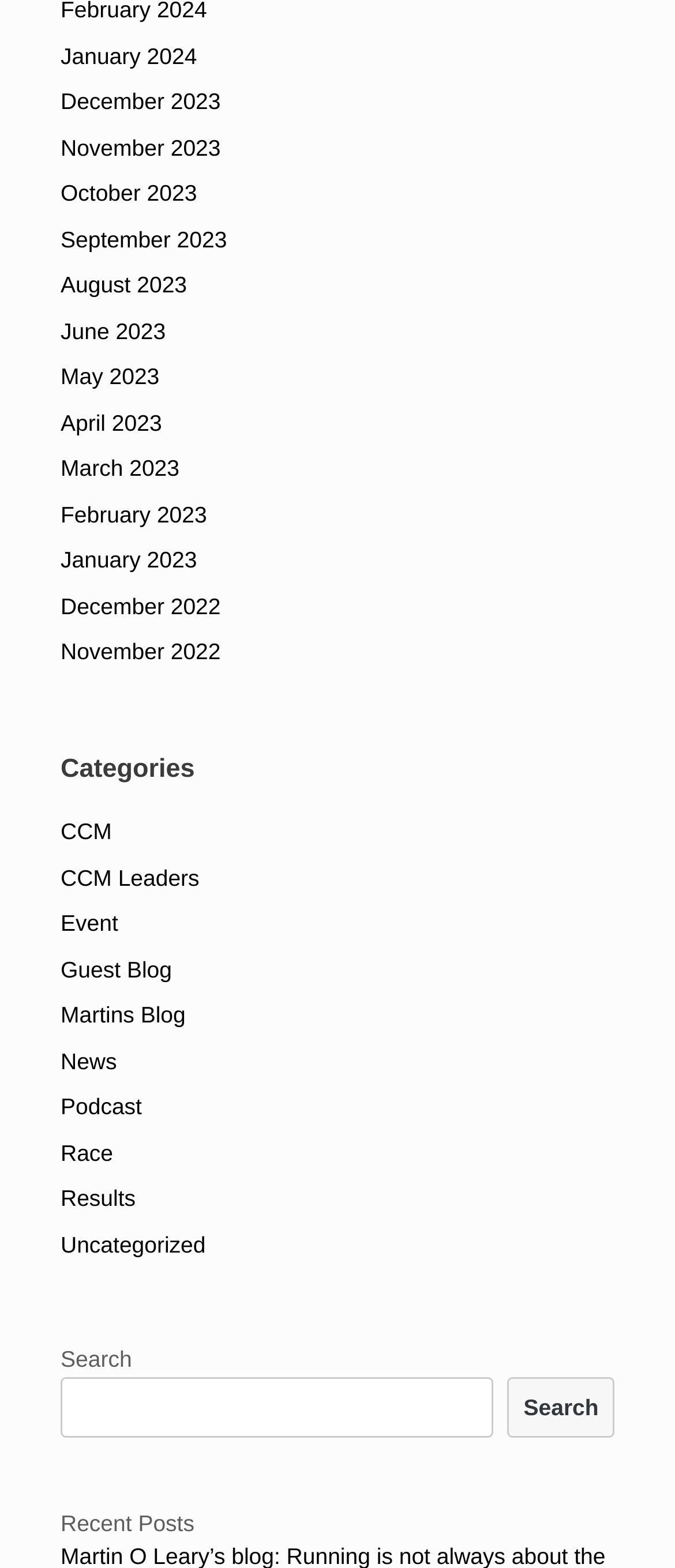With reference to the image, please provide a detailed answer to the following question: How many search elements are there?

I found a search element with a StaticText 'Search', a searchbox 'Search', and a button 'Search', which makes a total of 3 search elements.